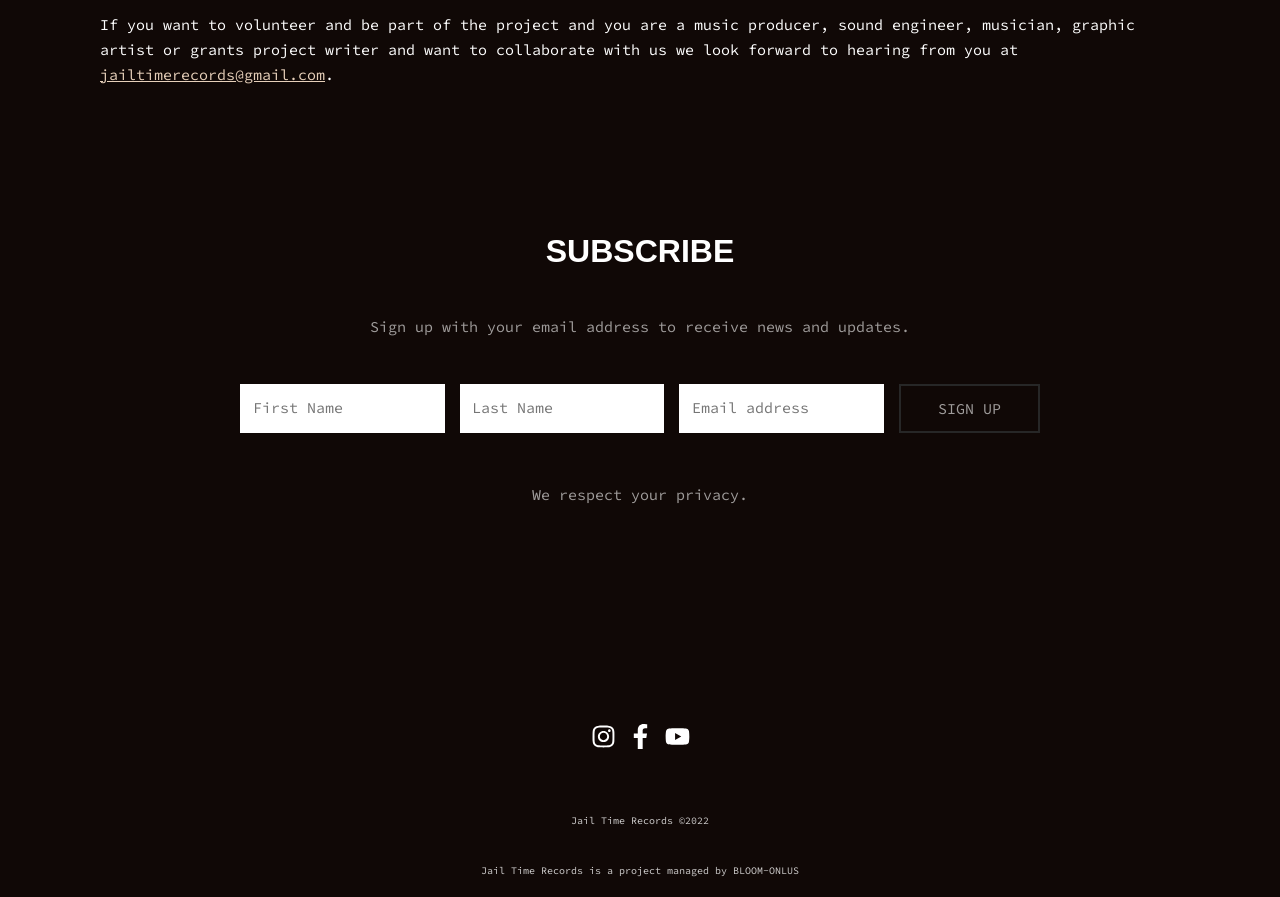Extract the bounding box coordinates for the UI element described by the text: "value="Sign up"". The coordinates should be in the form of [left, top, right, bottom] with values between 0 and 1.

[0.702, 0.428, 0.812, 0.483]